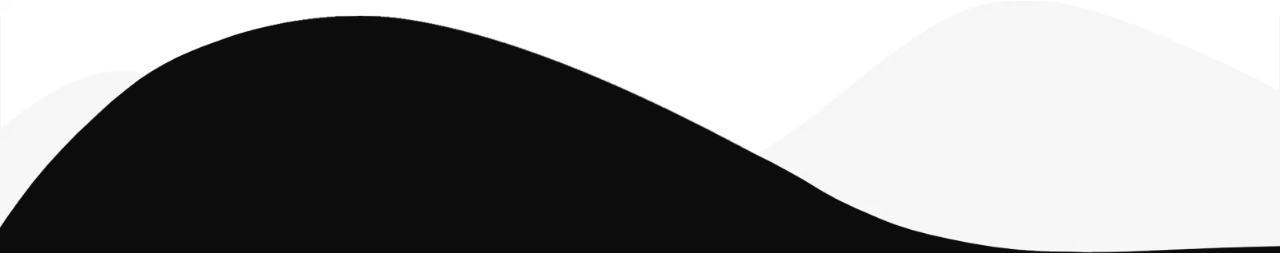Answer the question briefly using a single word or phrase: 
What is the purpose of the image?

Backdrop for content